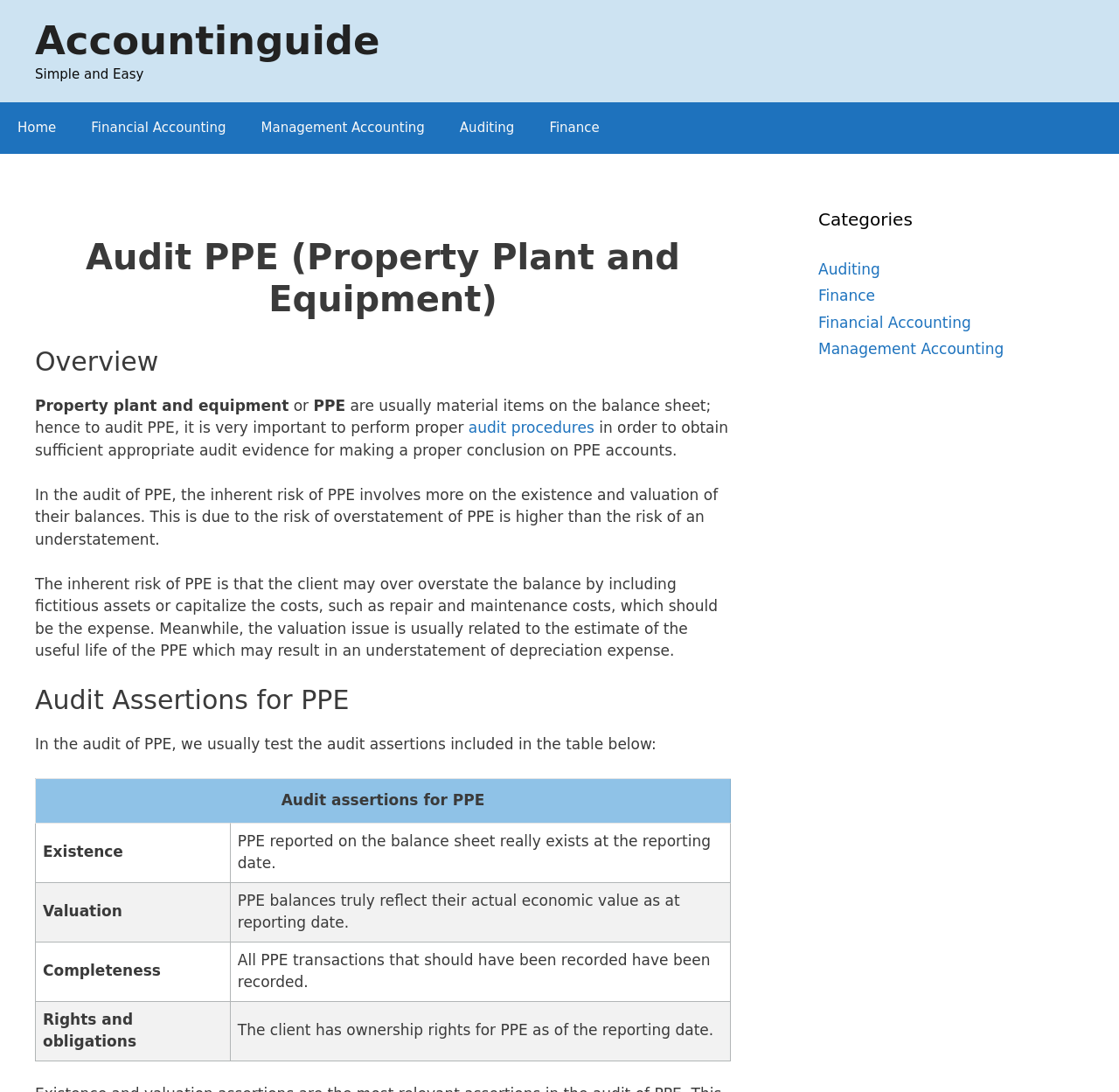How many audit assertions are mentioned for PPE?
Please give a detailed and elaborate answer to the question.

The webpage lists four audit assertions for PPE, which are existence, valuation, completeness, and rights and obligations, as shown in the table below the heading 'Audit Assertions for PPE'.